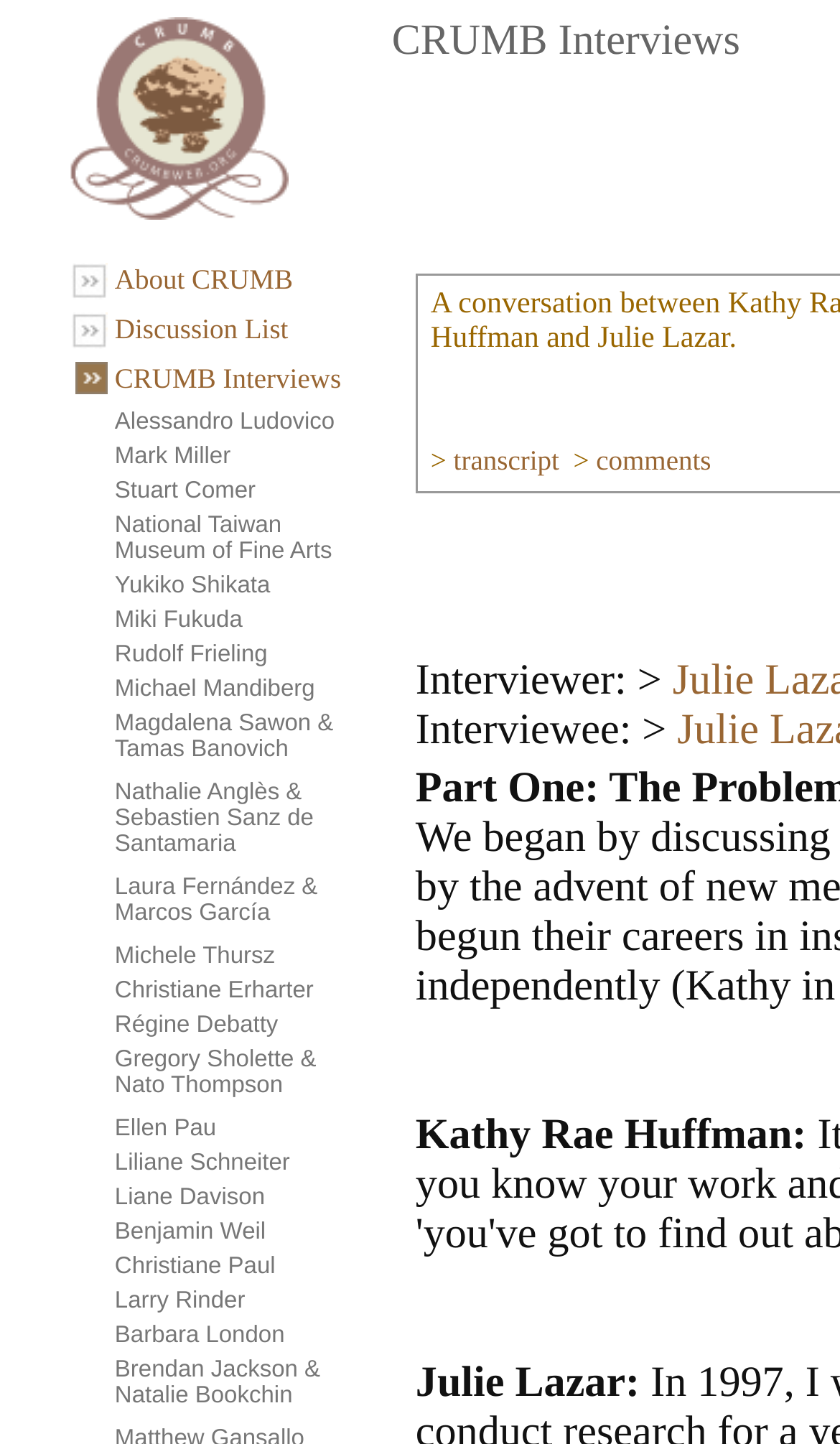Show the bounding box coordinates for the HTML element described as: "comments".

[0.71, 0.307, 0.855, 0.33]